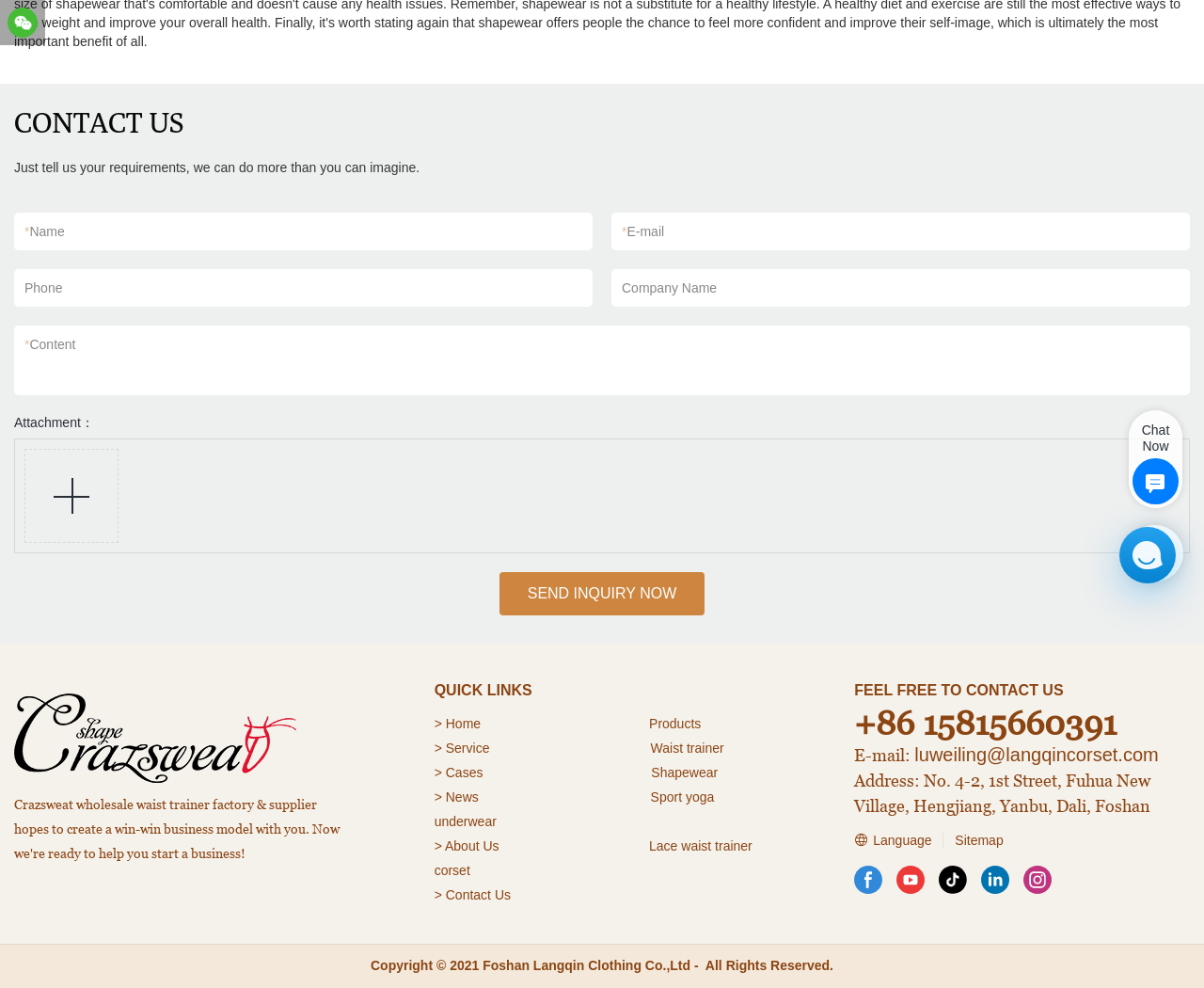Locate the bounding box of the UI element defined by this description: "SEND INQUIRY NOW". The coordinates should be given as four float numbers between 0 and 1, formatted as [left, top, right, bottom].

[0.415, 0.579, 0.585, 0.623]